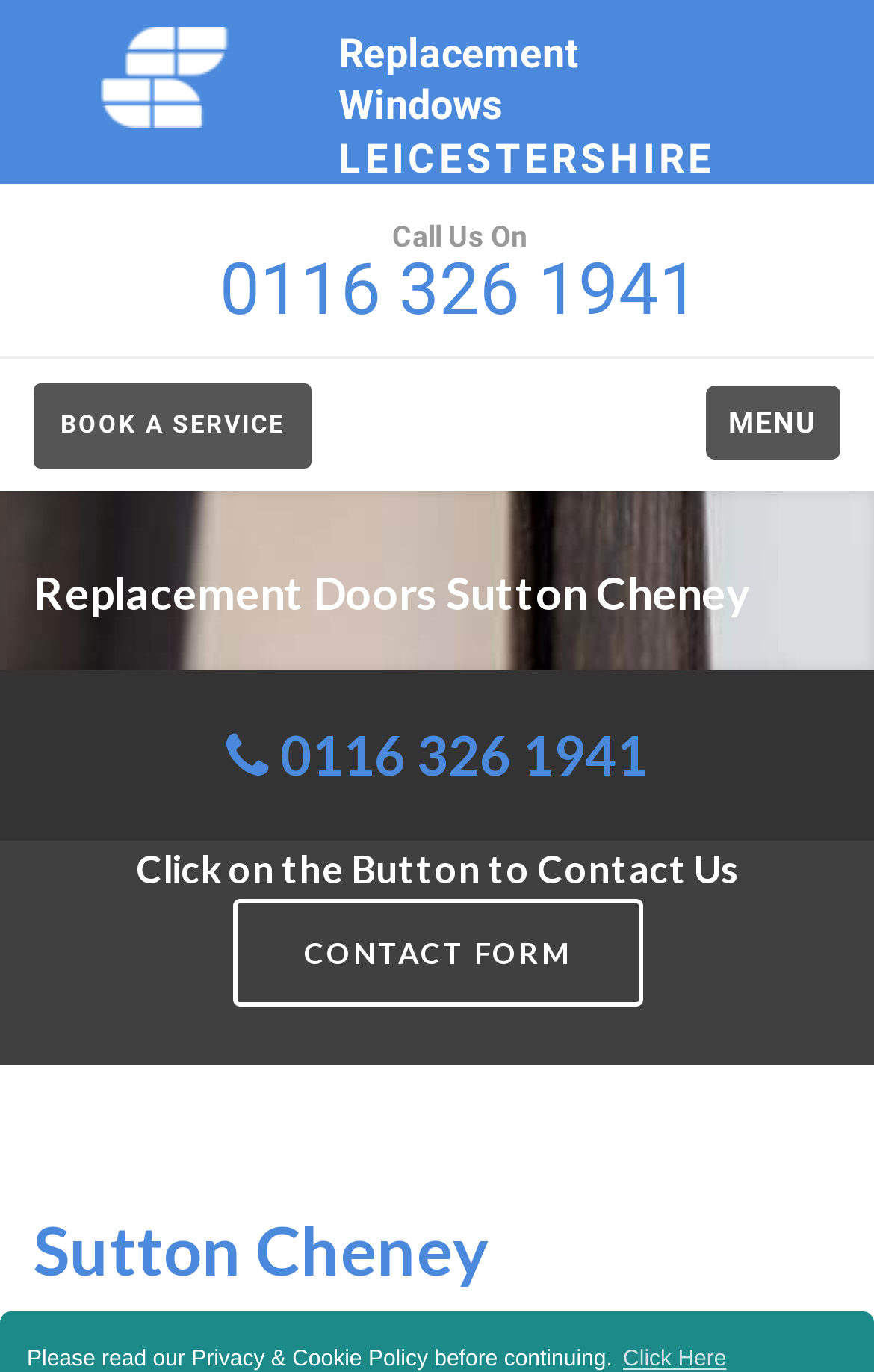Carefully observe the image and respond to the question with a detailed answer:
What is the logo of the replacement window company?

I looked at the image element with the description 'Replacement Windows Leicestershire Logo' and determined that it is the logo of the replacement window company.